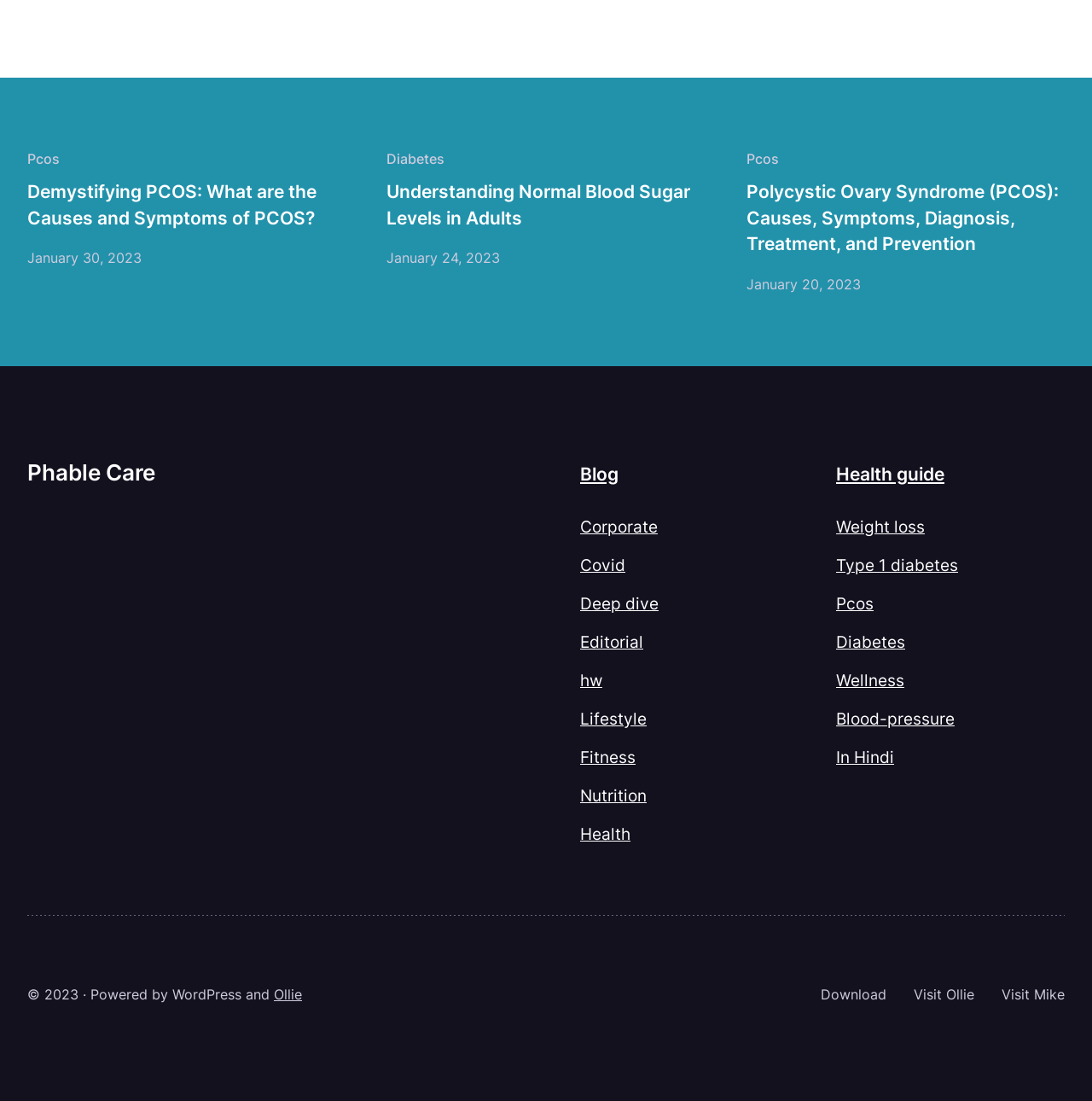Please provide the bounding box coordinates for the element that needs to be clicked to perform the instruction: "Learn about Diabetes". The coordinates must consist of four float numbers between 0 and 1, formatted as [left, top, right, bottom].

[0.354, 0.137, 0.407, 0.152]